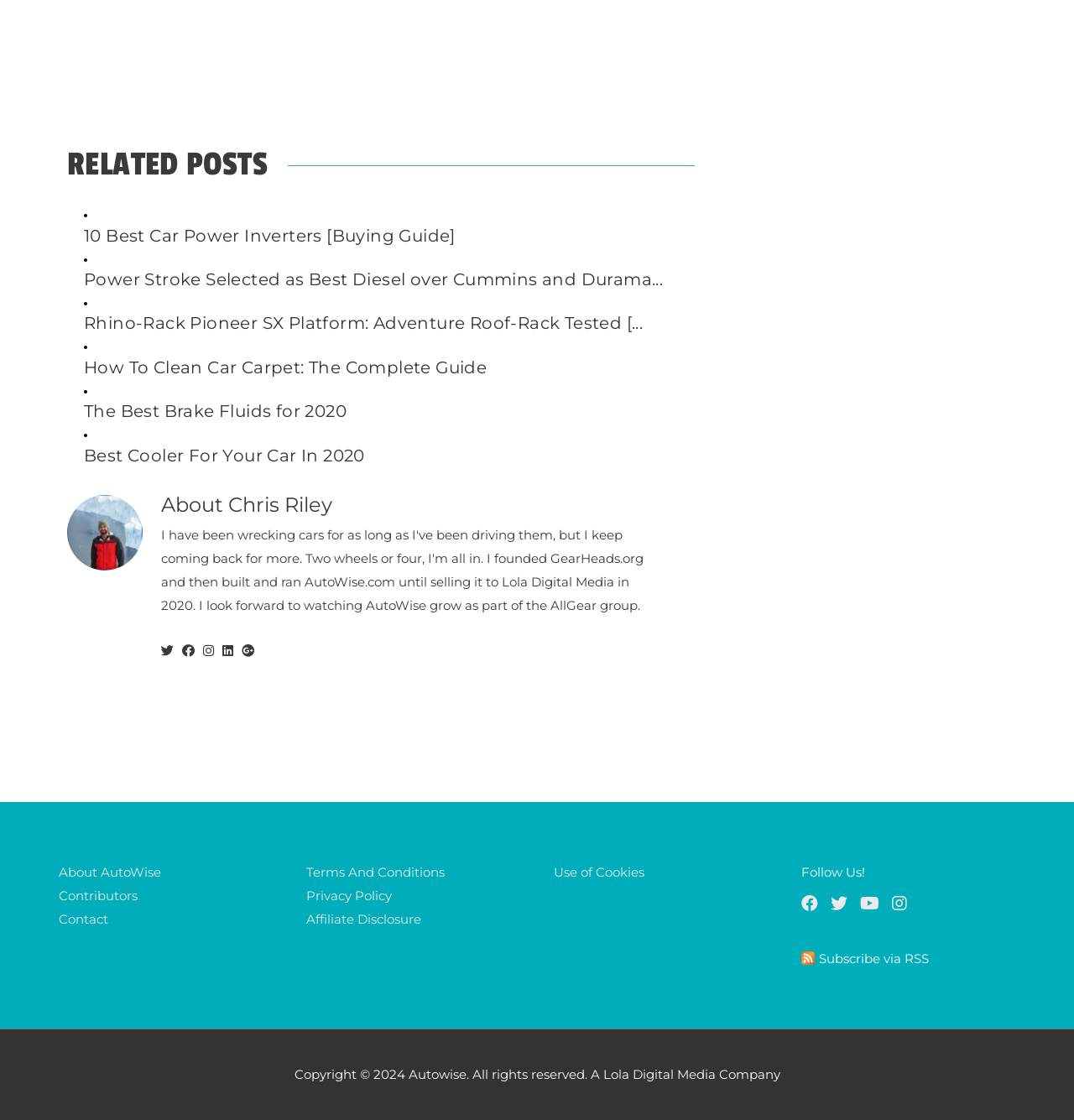Please determine the bounding box coordinates of the area that needs to be clicked to complete this task: 'Subscribe via RSS'. The coordinates must be four float numbers between 0 and 1, formatted as [left, top, right, bottom].

[0.746, 0.842, 0.865, 0.869]